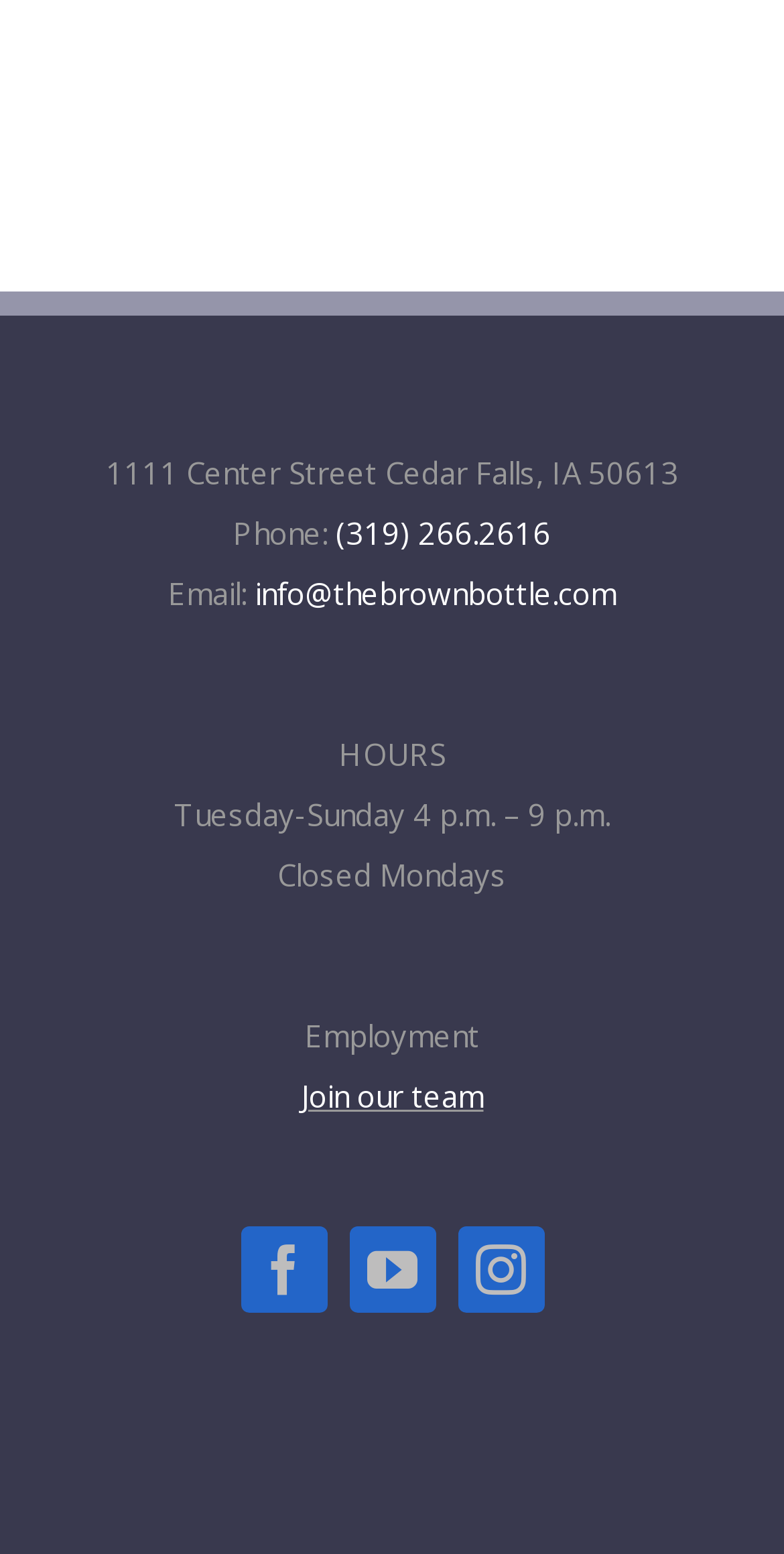Locate the bounding box of the UI element described by: "aria-label="Facebook"" in the given webpage screenshot.

[0.306, 0.789, 0.417, 0.844]